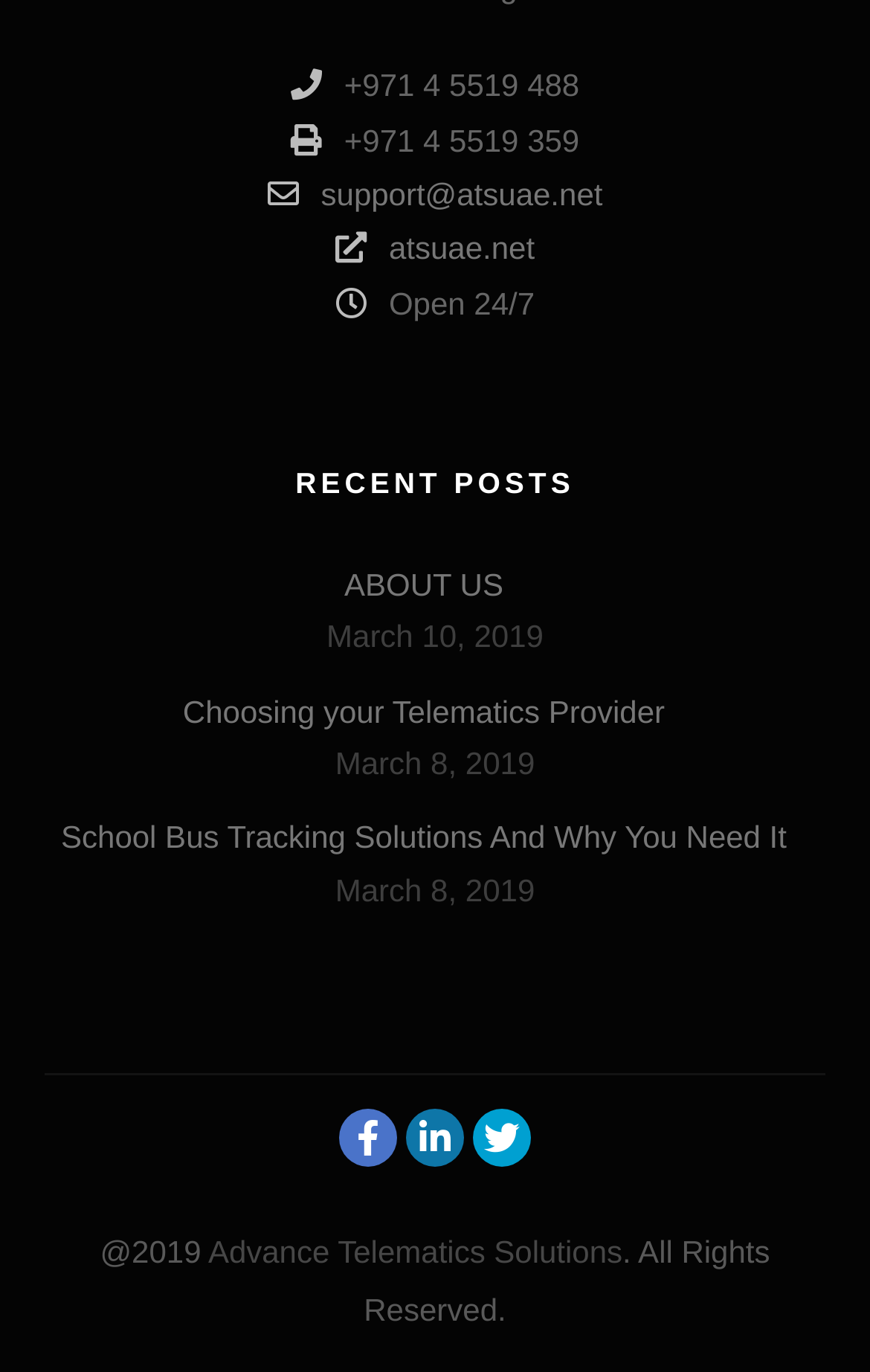Please provide the bounding box coordinates for the element that needs to be clicked to perform the following instruction: "visit the website". The coordinates should be given as four float numbers between 0 and 1, i.e., [left, top, right, bottom].

[0.051, 0.161, 0.949, 0.201]